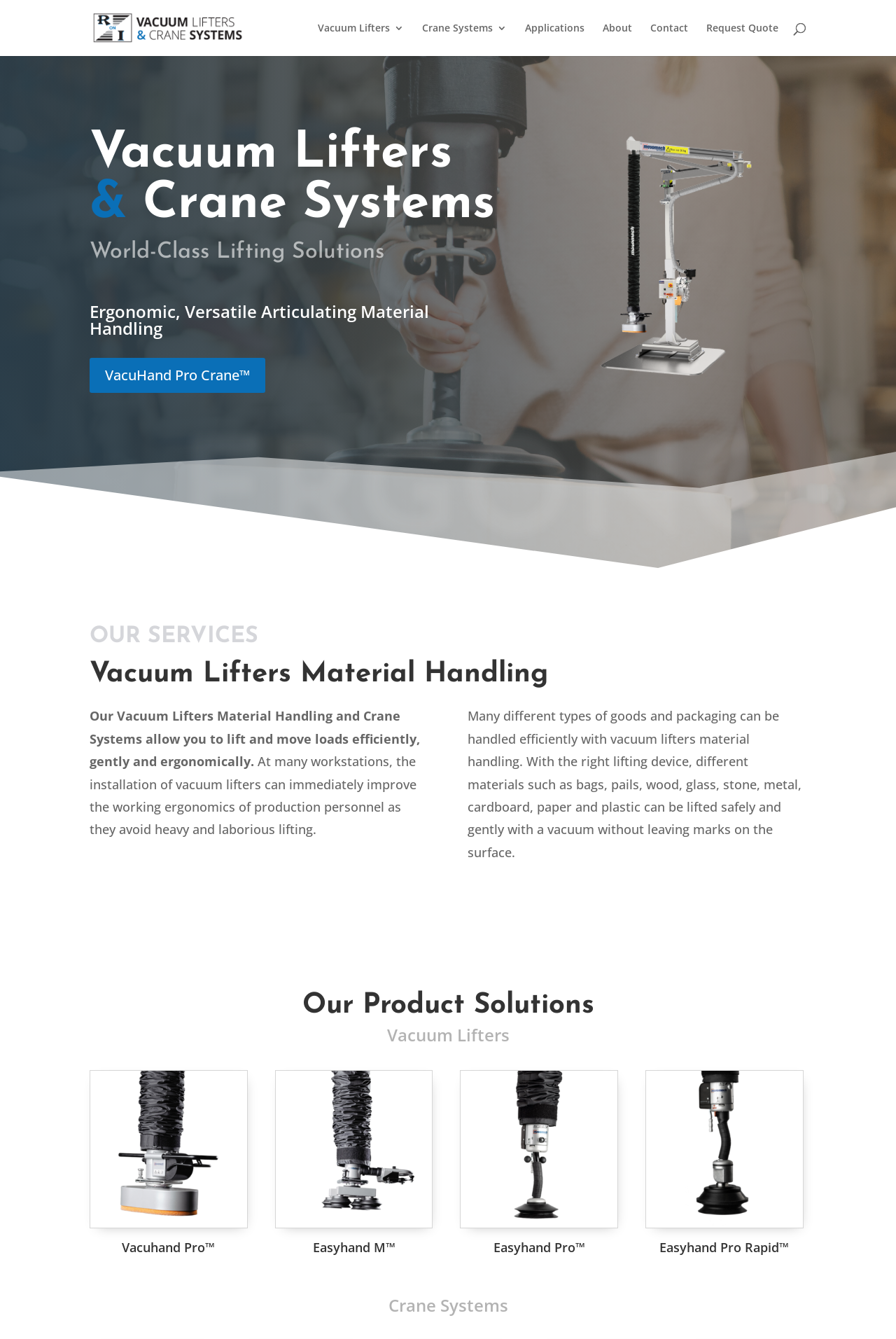What is the company name?
Refer to the screenshot and deliver a thorough answer to the question presented.

The company name can be found in the top-left corner of the webpage, where it says 'RonI - Vacuum Lifters & Crane Systems'.